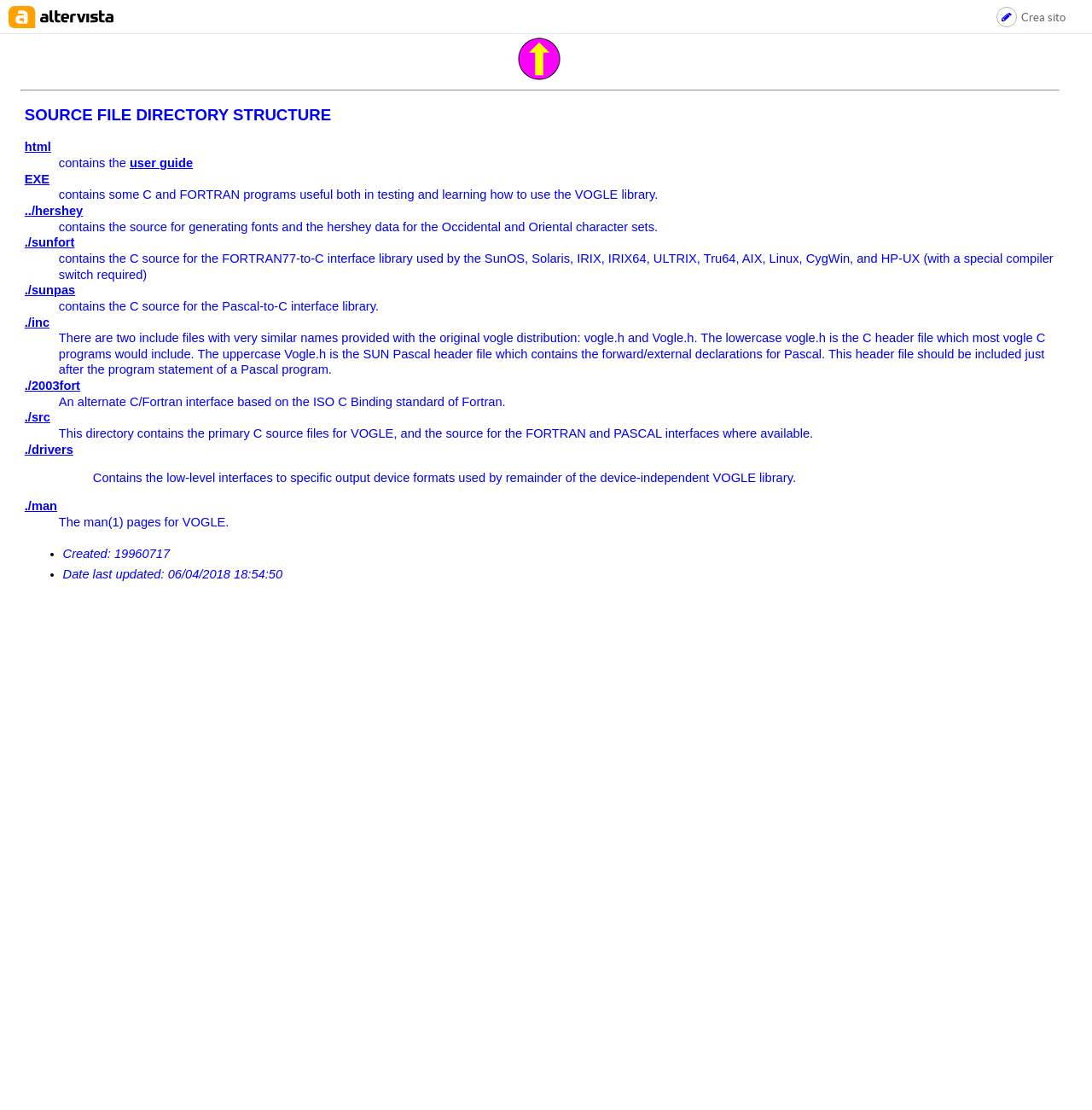Please predict the bounding box coordinates (top-left x, top-left y, bottom-right x, bottom-right y) for the UI element in the screenshot that fits the description: user guide

[0.119, 0.141, 0.177, 0.153]